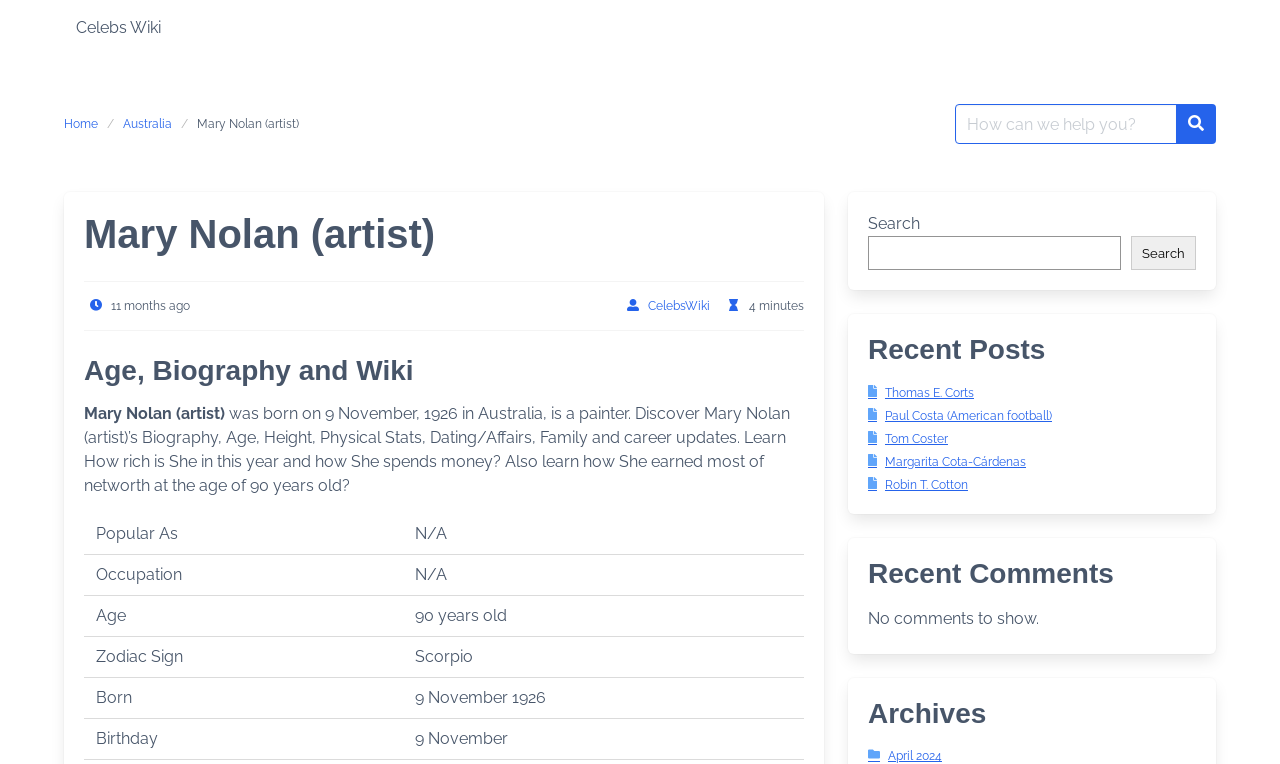Explain the webpage's design and content in an elaborate manner.

The webpage is about Mary Nolan, an Australian painter, and provides her biography, age, and other personal details. At the top, there is a main navigation bar with a link to "Celebs Wiki" and a breadcrumbs navigation with links to "Home", "Australia", and "Mary Nolan (artist)". 

On the right side of the top section, there is a search bar with a text box and a search button. Below the search bar, there is a section with recent posts, which includes five links to different articles. 

Further down, there is a section with recent comments, but it appears to be empty with a message saying "No comments to show." Below that, there is an archives section with a link to "April 2024".

The main content of the webpage is about Mary Nolan's biography, which includes her age, occupation, and other personal details. The biography is divided into sections, including a brief introduction, and a table with details such as her popular name, occupation, age, zodiac sign, and birthdate.